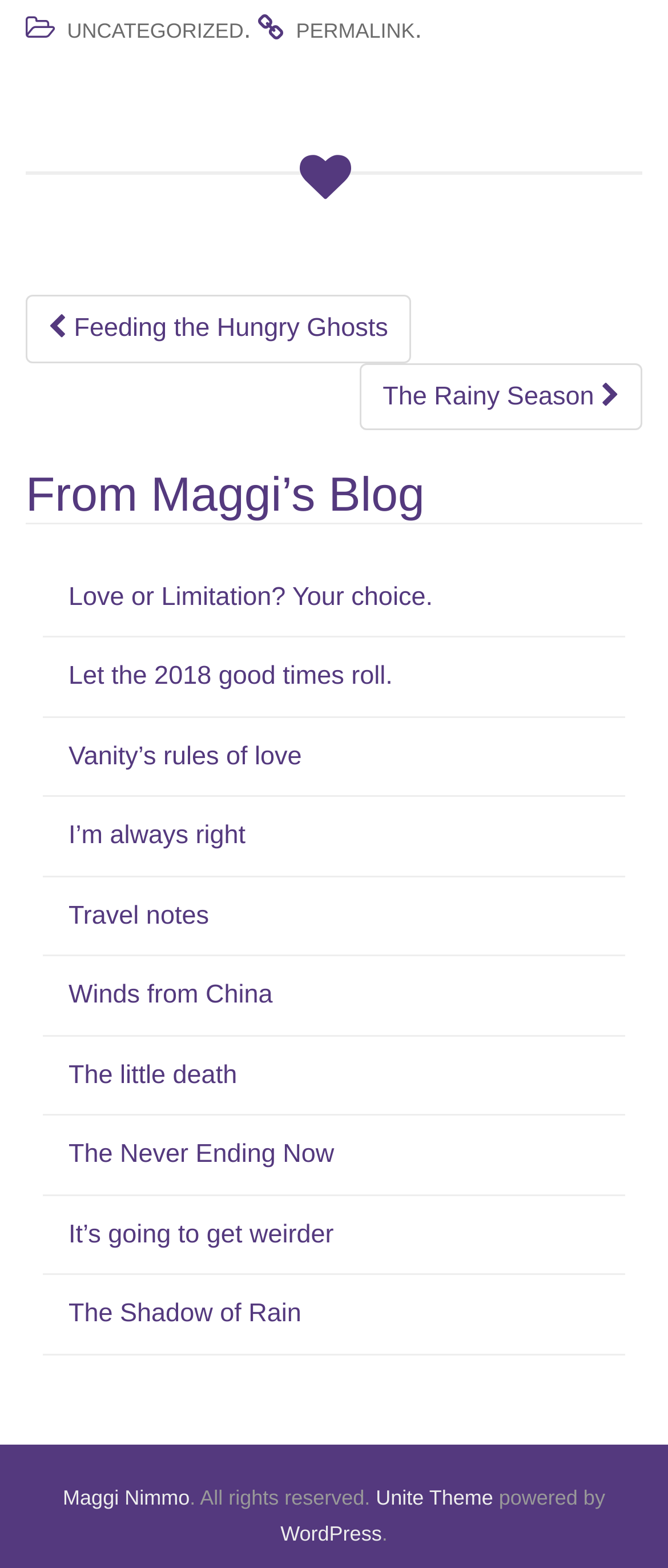Provide a short, one-word or phrase answer to the question below:
What is the theme of the blog?

Unite Theme